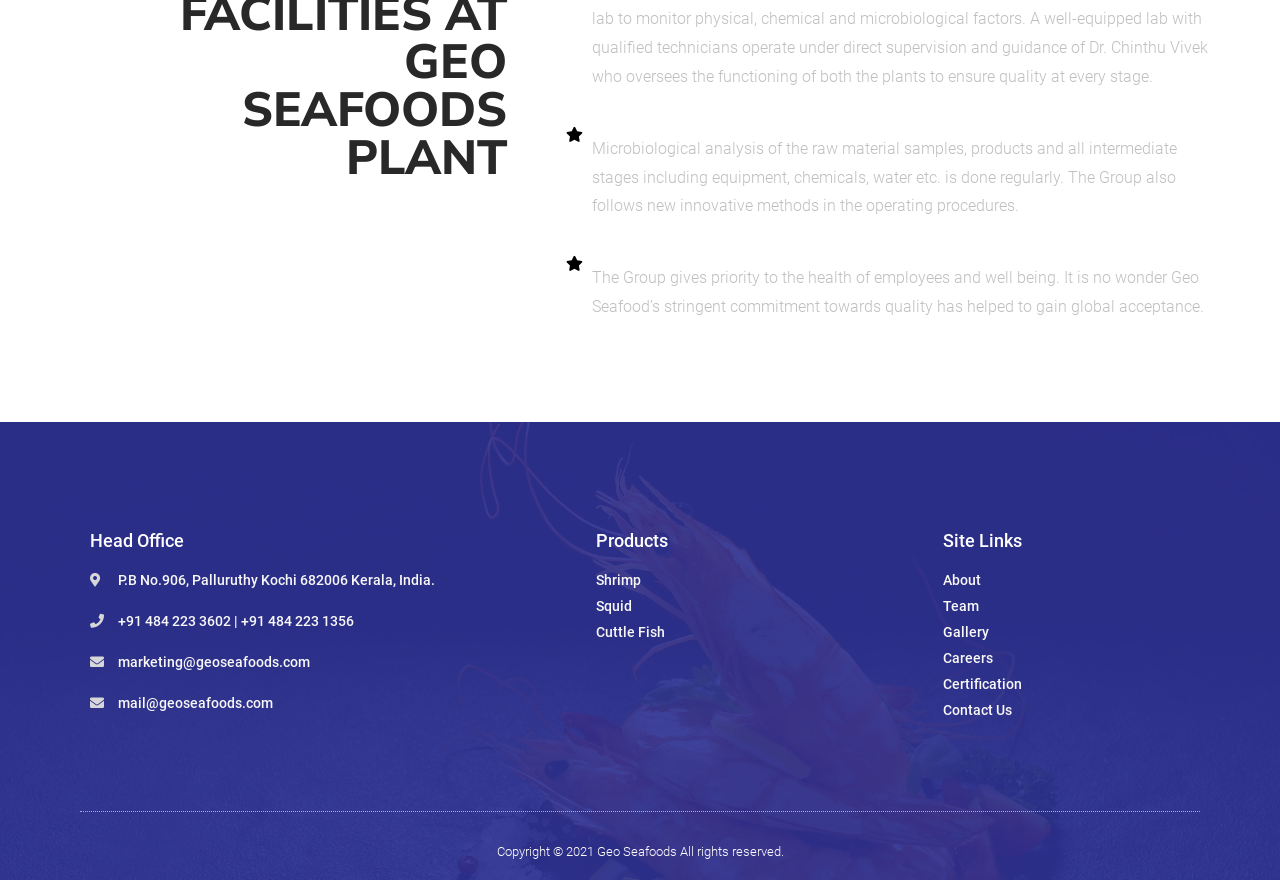Using the provided element description: "About", determine the bounding box coordinates of the corresponding UI element in the screenshot.

[0.737, 0.647, 0.927, 0.671]